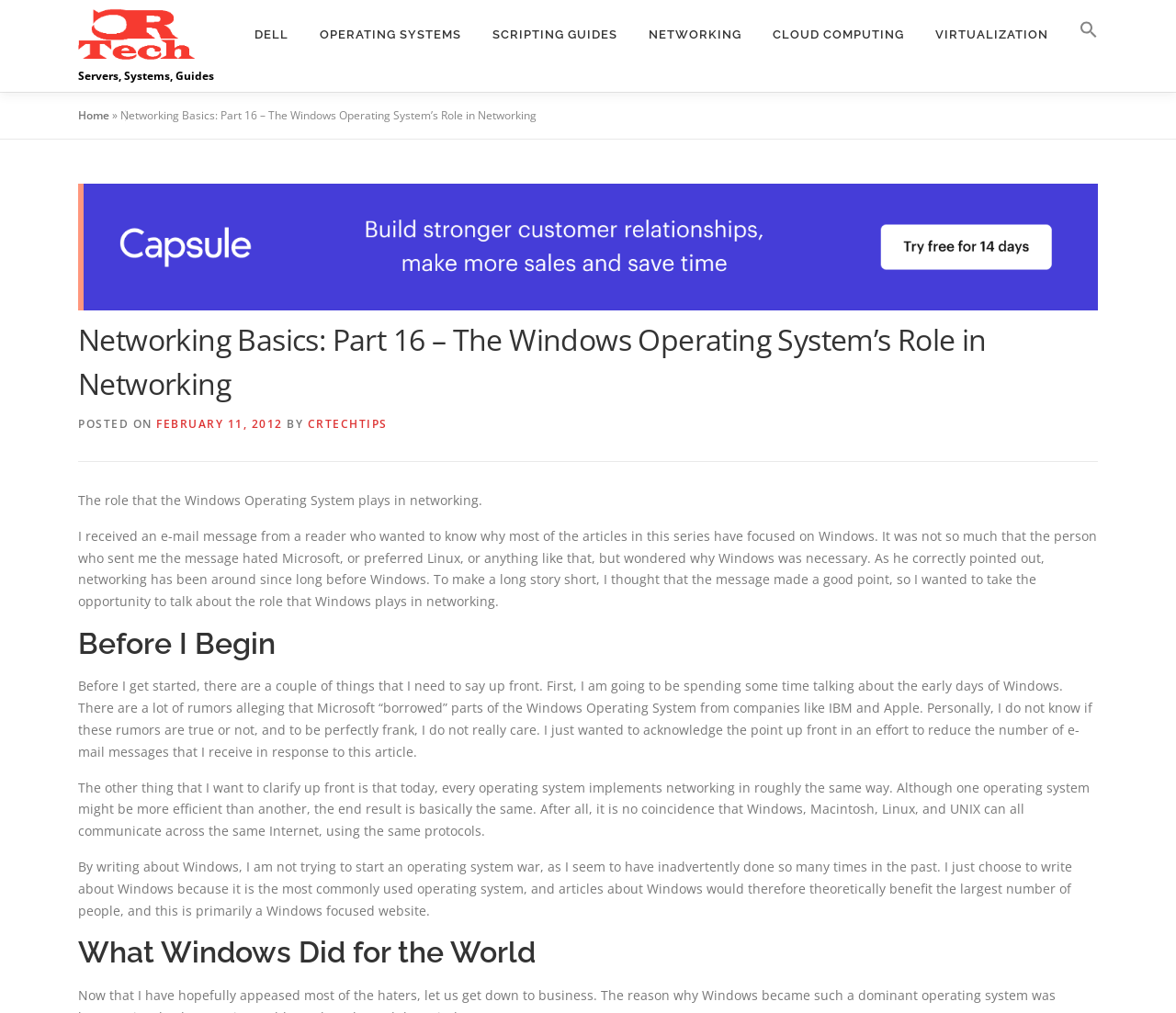Give a detailed overview of the webpage's appearance and contents.

This webpage is about the role of the Windows Operating System in networking. At the top, there is a logo and a link to "CR Tech" on the left, followed by a horizontal menu with links to various categories such as "Servers, Systems, Guides", "OPERATING SYSTEMS", "SCRIPTING GUIDES", "NETWORKING", "CLOUD COMPUTING", and "VIRTUALIZATION". Each category has a list of sub-links below it.

Below the menu, there is a title "Networking Basics: Part 16 – The Windows Operating System’s Role in Networking" and a search icon link on the right. The main content of the webpage is divided into sections, starting with an introduction that explains the purpose of the article. The author received an email from a reader asking why most articles in the series focus on Windows, and the author decides to discuss the role of Windows in networking.

The article then proceeds to discuss the history of Windows and its impact on networking. There are several paragraphs of text, with headings such as "Before I Begin" and "What Windows Did for the World". The text is accompanied by a few images, including a logo and a search icon. The webpage also has a link to "Home" and a "»" symbol next to it, indicating a navigation path.